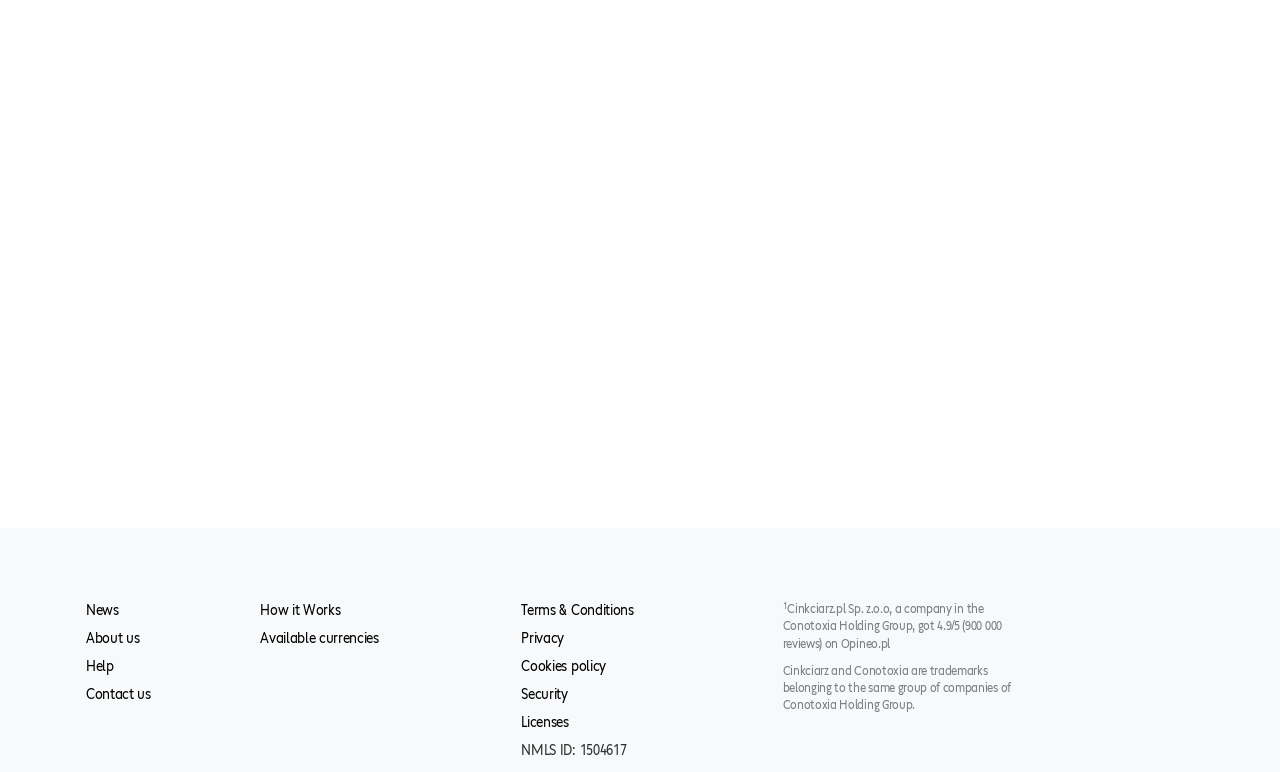Based on the element description: "How it Works", identify the bounding box coordinates for this UI element. The coordinates must be four float numbers between 0 and 1, listed as [left, top, right, bottom].

[0.203, 0.779, 0.266, 0.801]